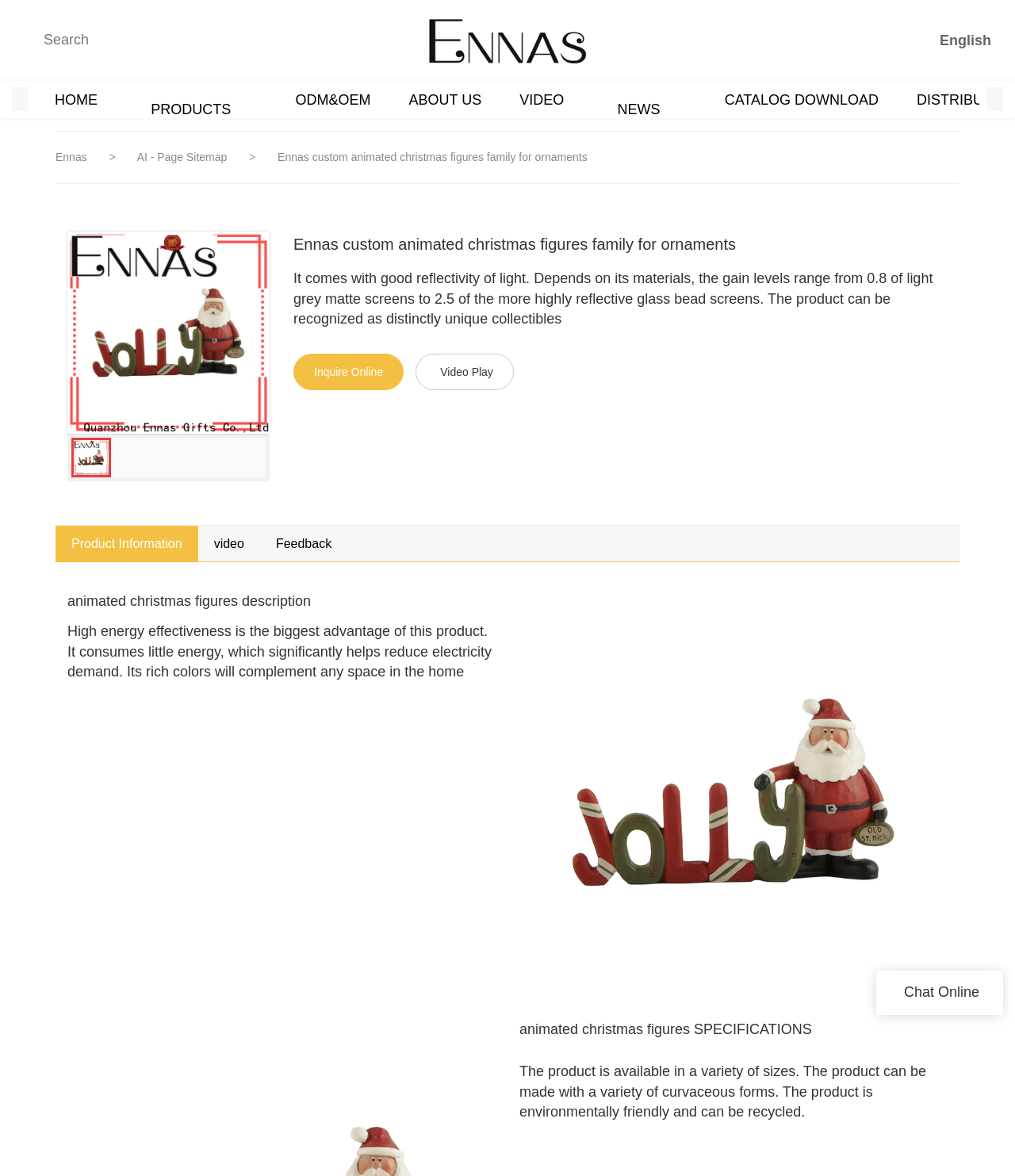Provide a brief response to the question below using one word or phrase:
What is the company name?

Ennas